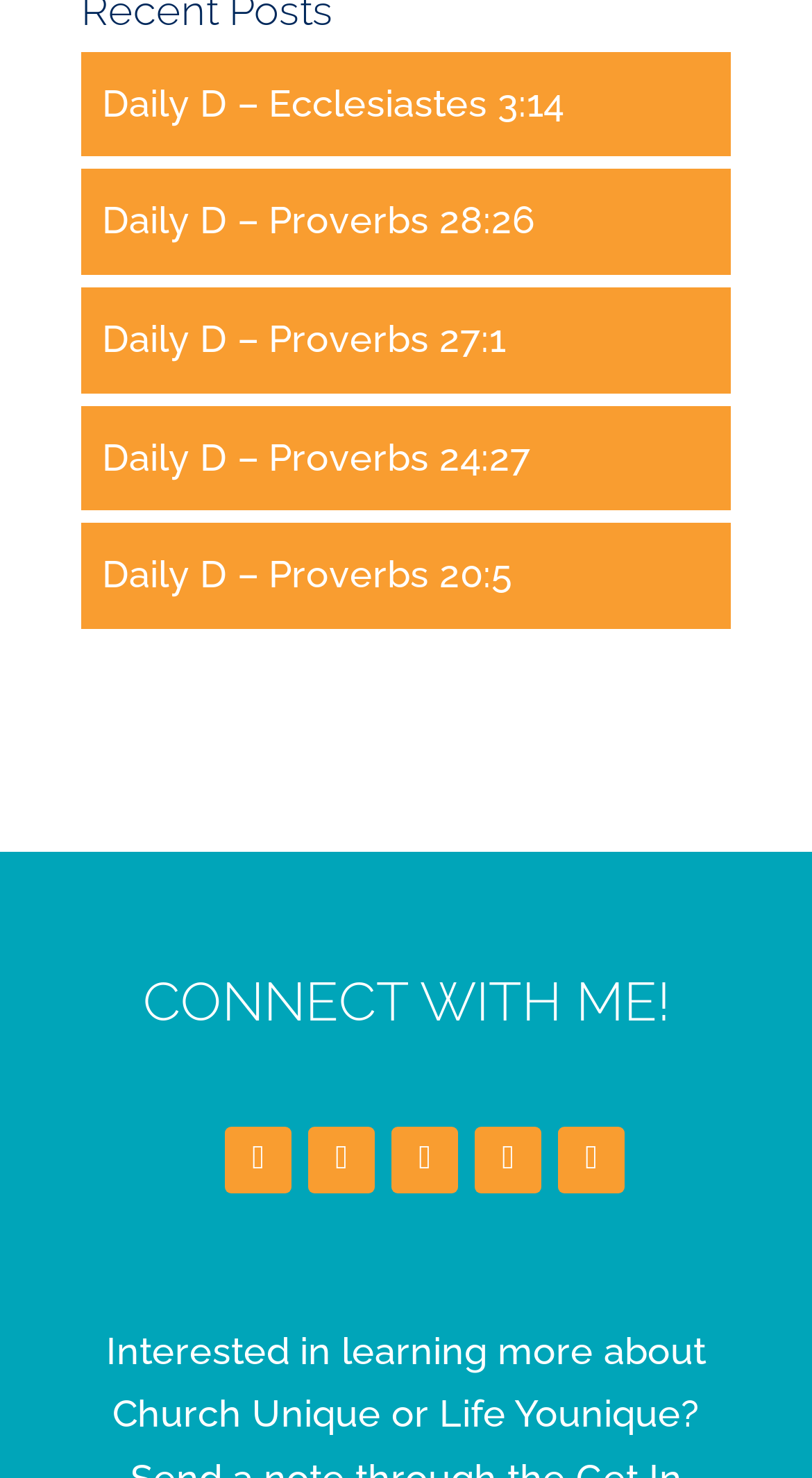How many social media links are there?
Based on the image, provide your answer in one word or phrase.

5